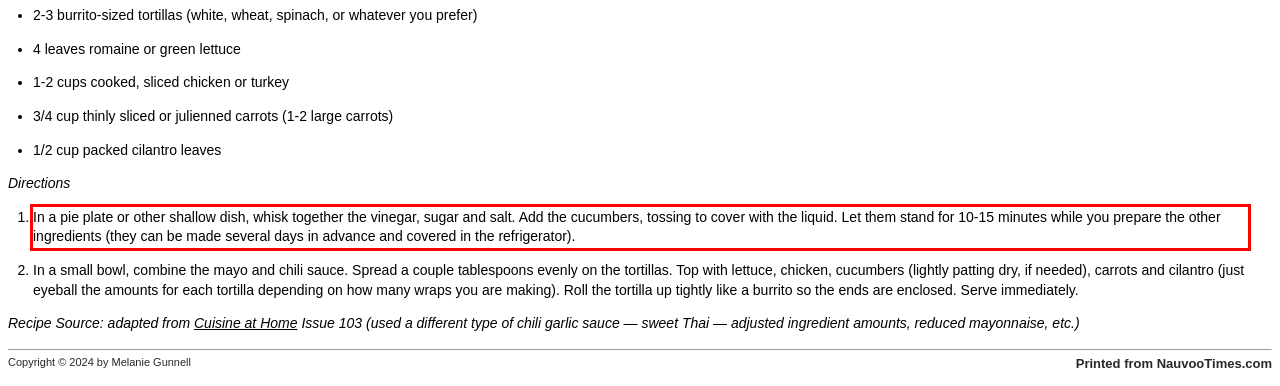You are given a screenshot showing a webpage with a red bounding box. Perform OCR to capture the text within the red bounding box.

In a pie plate or other shallow dish, whisk together the vinegar, sugar and salt. Add the cucumbers, tossing to cover with the liquid. Let them stand for 10-15 minutes while you prepare the other ingredients (they can be made several days in advance and covered in the refrigerator).